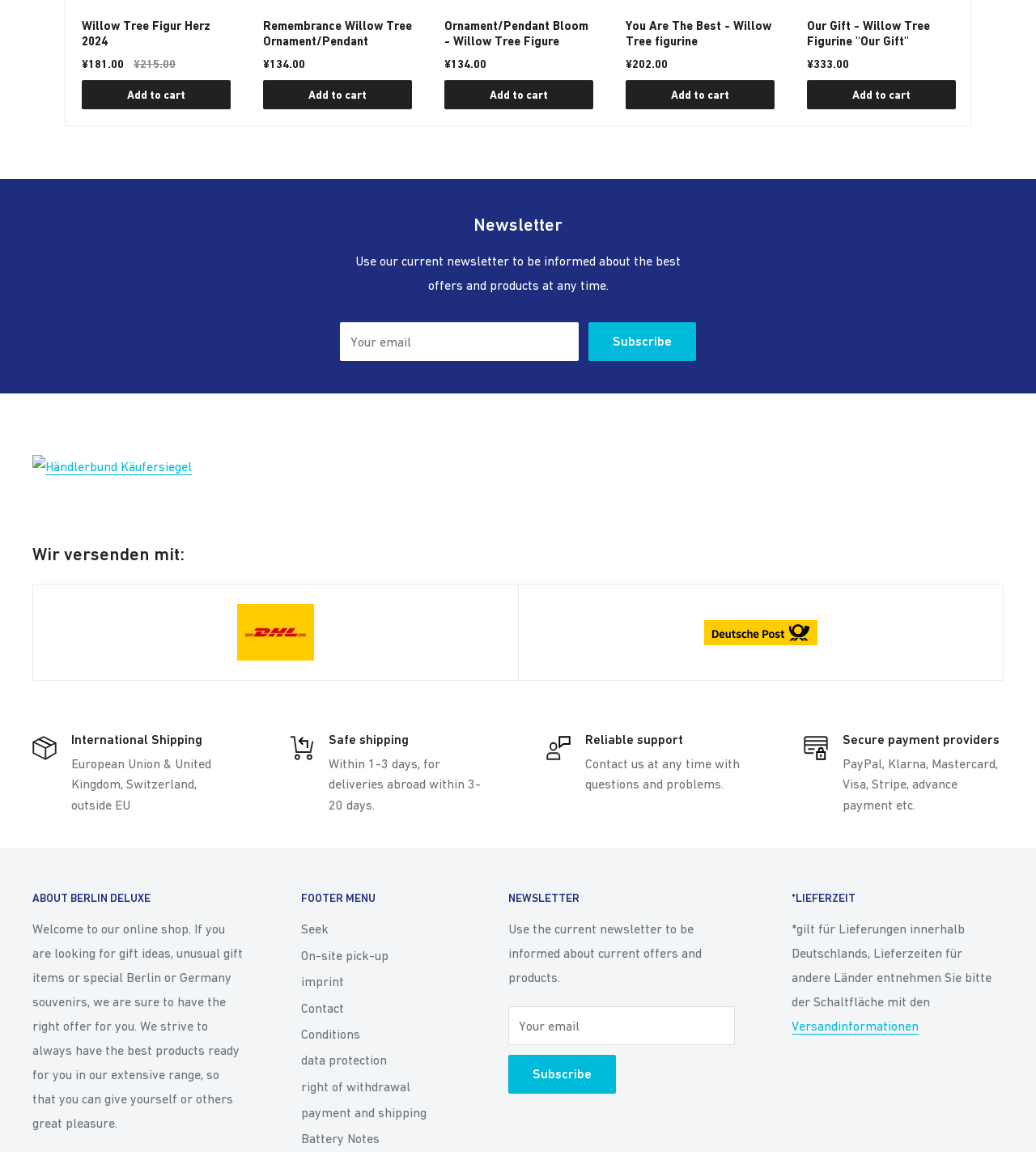Determine the bounding box coordinates of the area to click in order to meet this instruction: "Add Willow Tree Figur Herz 2024 to cart".

[0.079, 0.069, 0.223, 0.095]